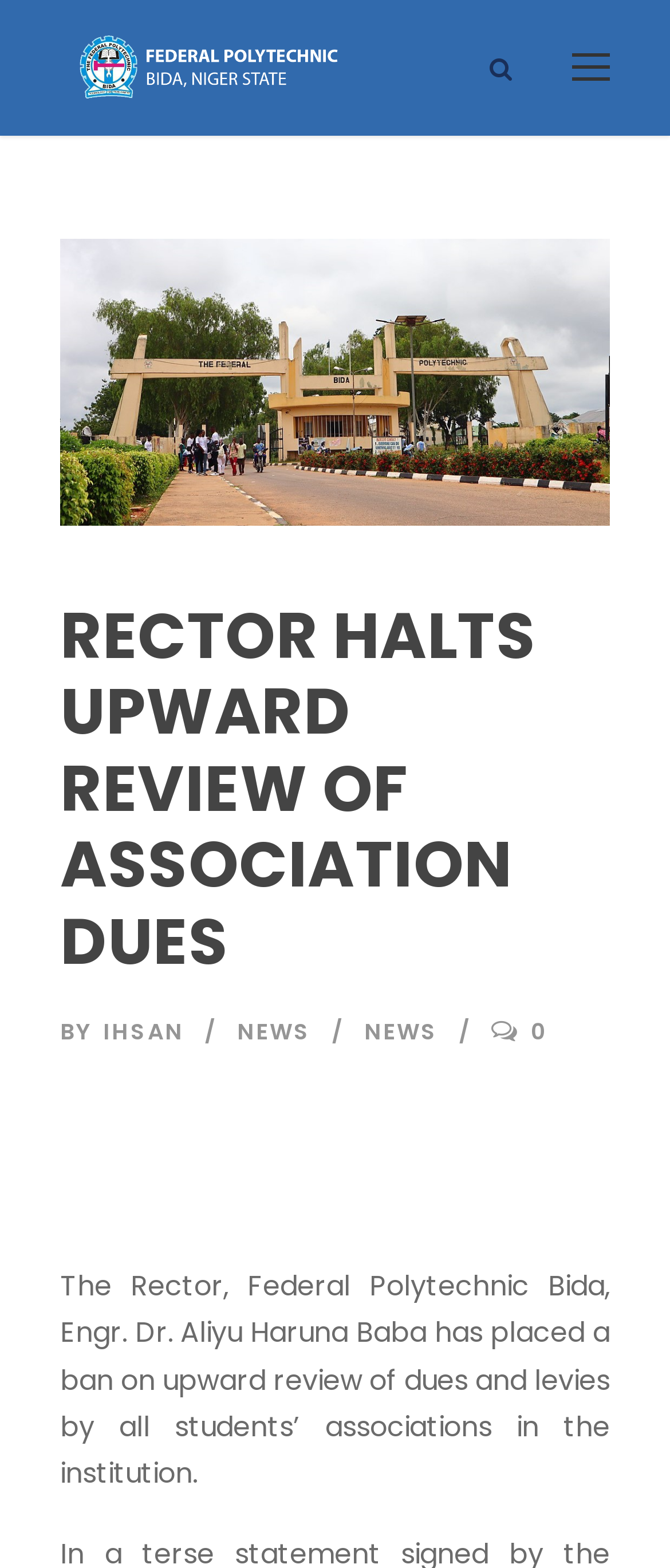Extract the main title from the webpage.

RECTOR HALTS UPWARD REVIEW OF ASSOCIATION DUES